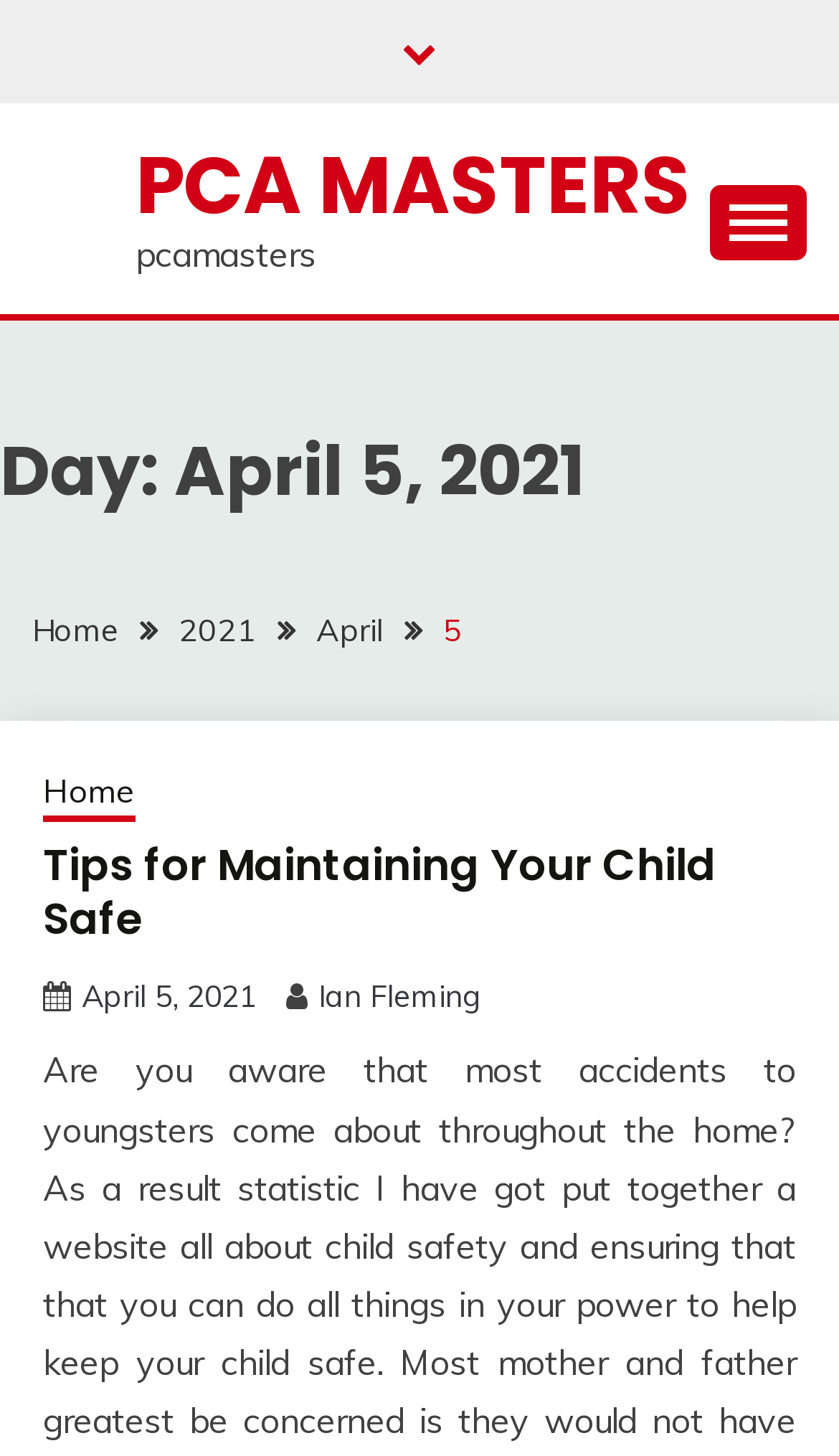What is the title of the article?
Answer with a single word or phrase by referring to the visual content.

Tips for Maintaining Your Child Safe